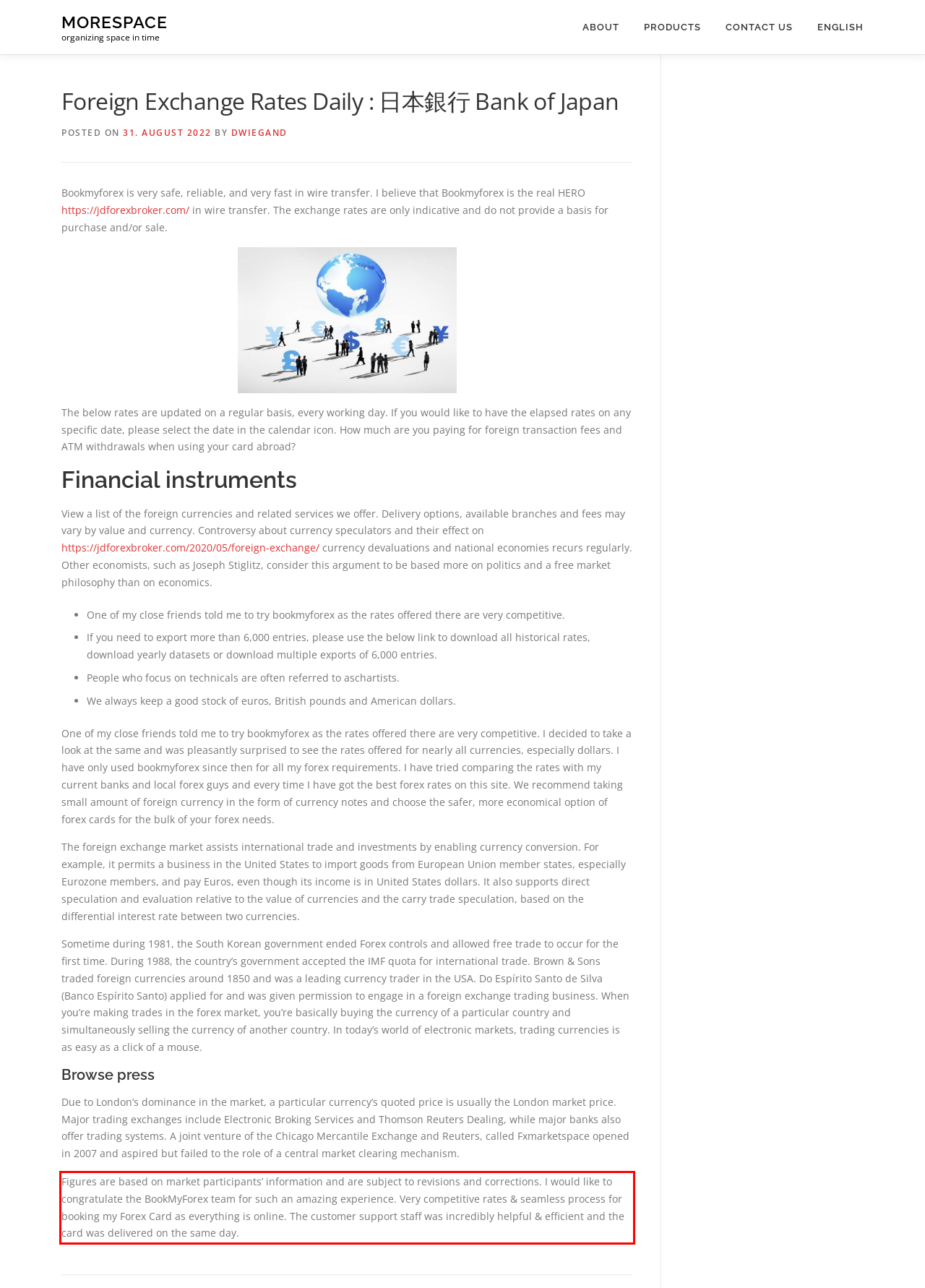Your task is to recognize and extract the text content from the UI element enclosed in the red bounding box on the webpage screenshot.

Figures are based on market participants’ information and are subject to revisions and corrections. I would like to congratulate the BookMyForex team for such an amazing experience. Very competitive rates & seamless process for booking my Forex Card as everything is online. The customer support staff was incredibly helpful & efficient and the card was delivered on the same day.